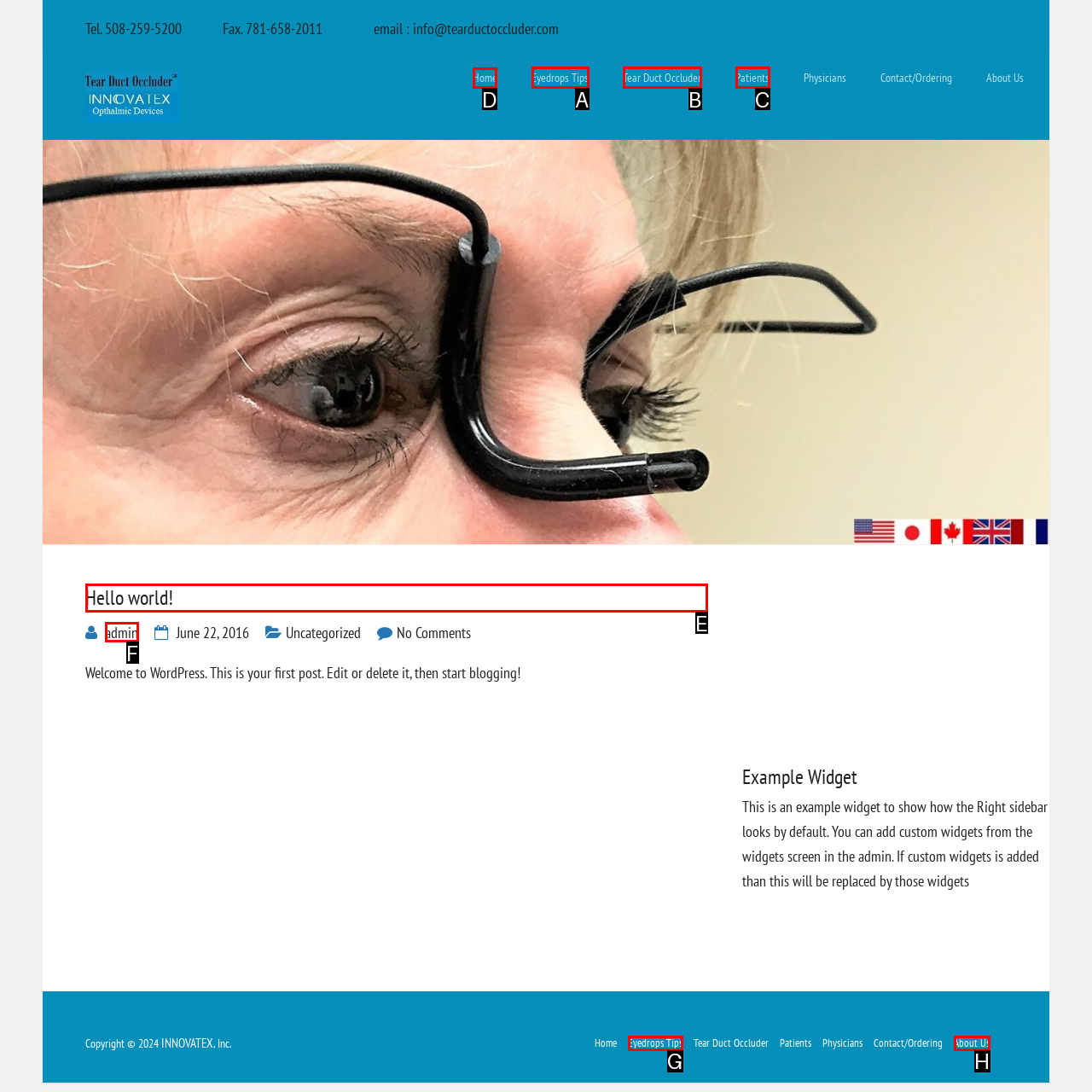Specify which element within the red bounding boxes should be clicked for this task: Click the 'Home' link Respond with the letter of the correct option.

D